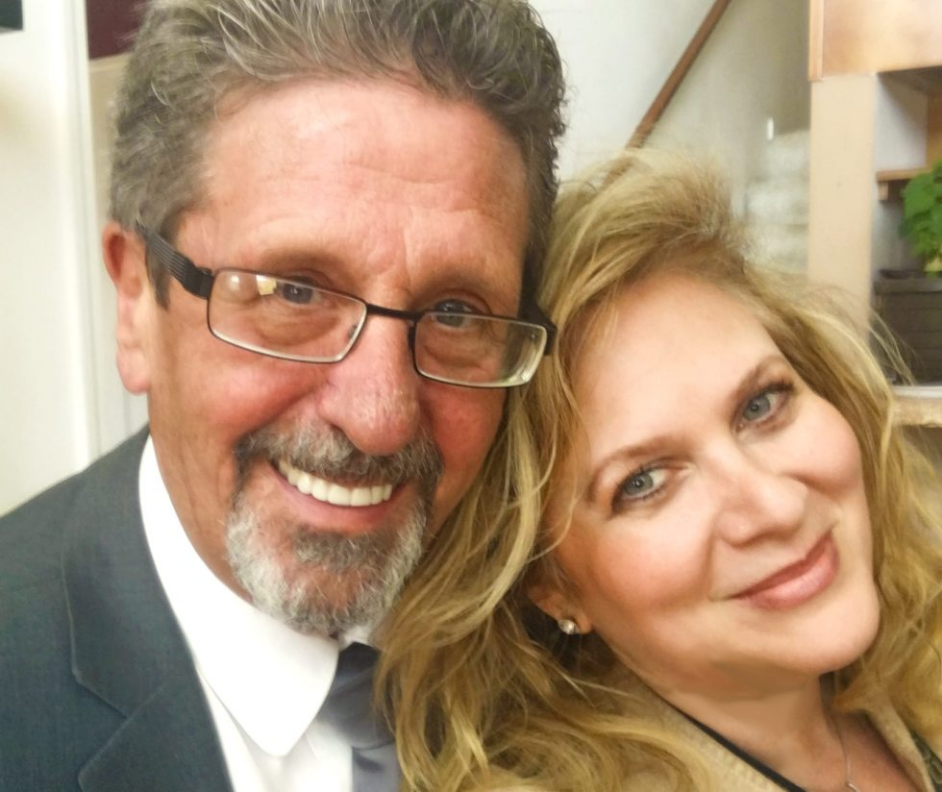What is the woman's hair like?
Based on the image, answer the question with as much detail as possible.

The caption describes the woman's hair as long and flowing, which suggests that it is a notable feature of her appearance and adds to her confident and charming demeanor.